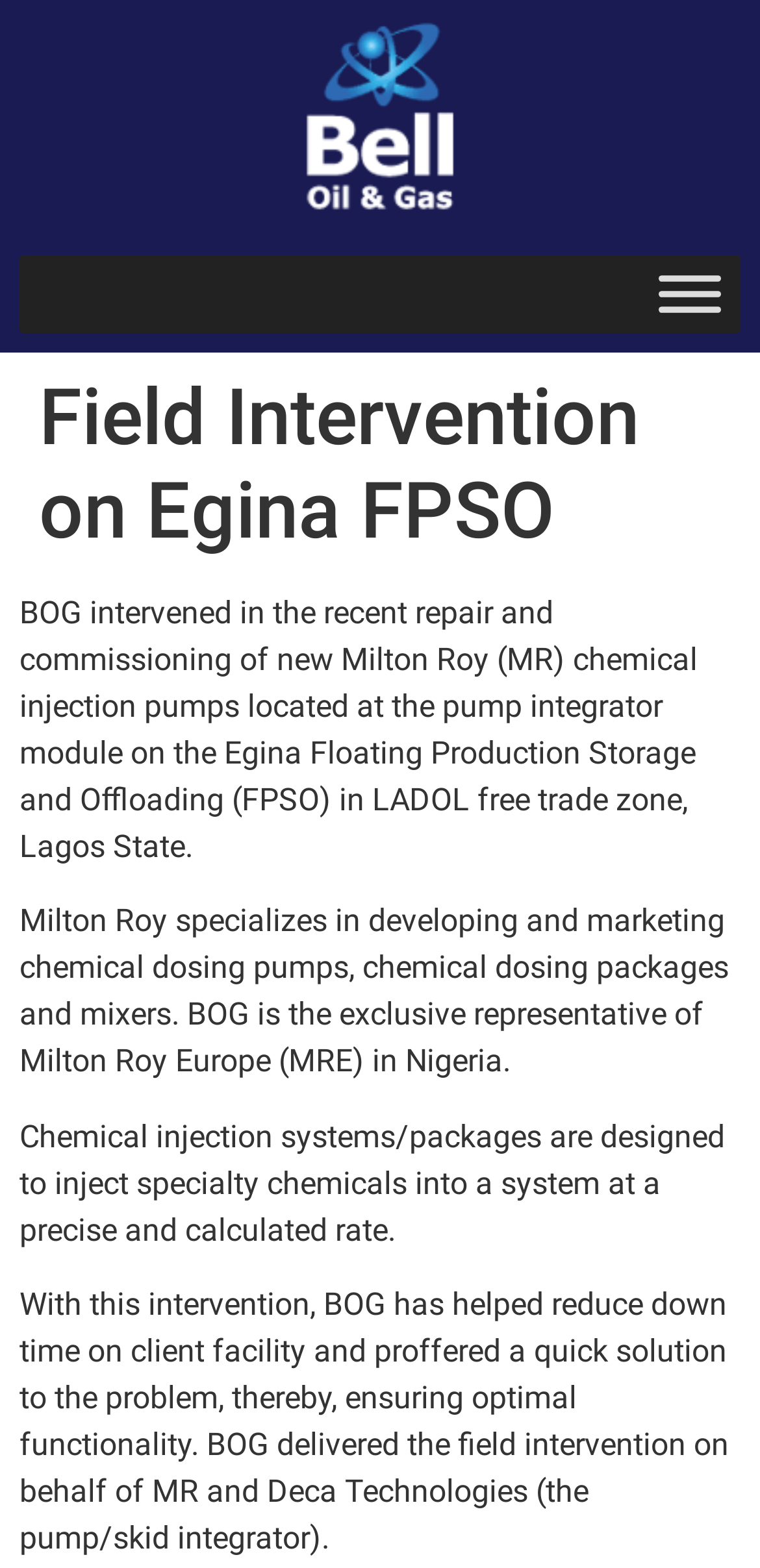Generate a comprehensive description of the webpage.

The webpage is about a field intervention on Egina FPSO by Bell Oil & Gas. At the top left of the page, there is a link. On the top right, there is a button labeled "Toggle Menu". Below the button, there is a header section that spans almost the entire width of the page, containing a heading that reads "Field Intervention on Egina FPSO". 

Below the header, there are four paragraphs of text. The first paragraph describes the intervention, stating that BOG intervened in the repair and commissioning of new Milton Roy chemical injection pumps on the Egina FPSO. The second paragraph provides information about Milton Roy, stating that they specialize in developing and marketing chemical dosing pumps and packages. 

The third paragraph explains the purpose of chemical injection systems, which is to inject specialty chemicals into a system at a precise rate. The fourth and final paragraph describes the outcome of the intervention, stating that BOG helped reduce downtime on the client facility and ensured optimal functionality.